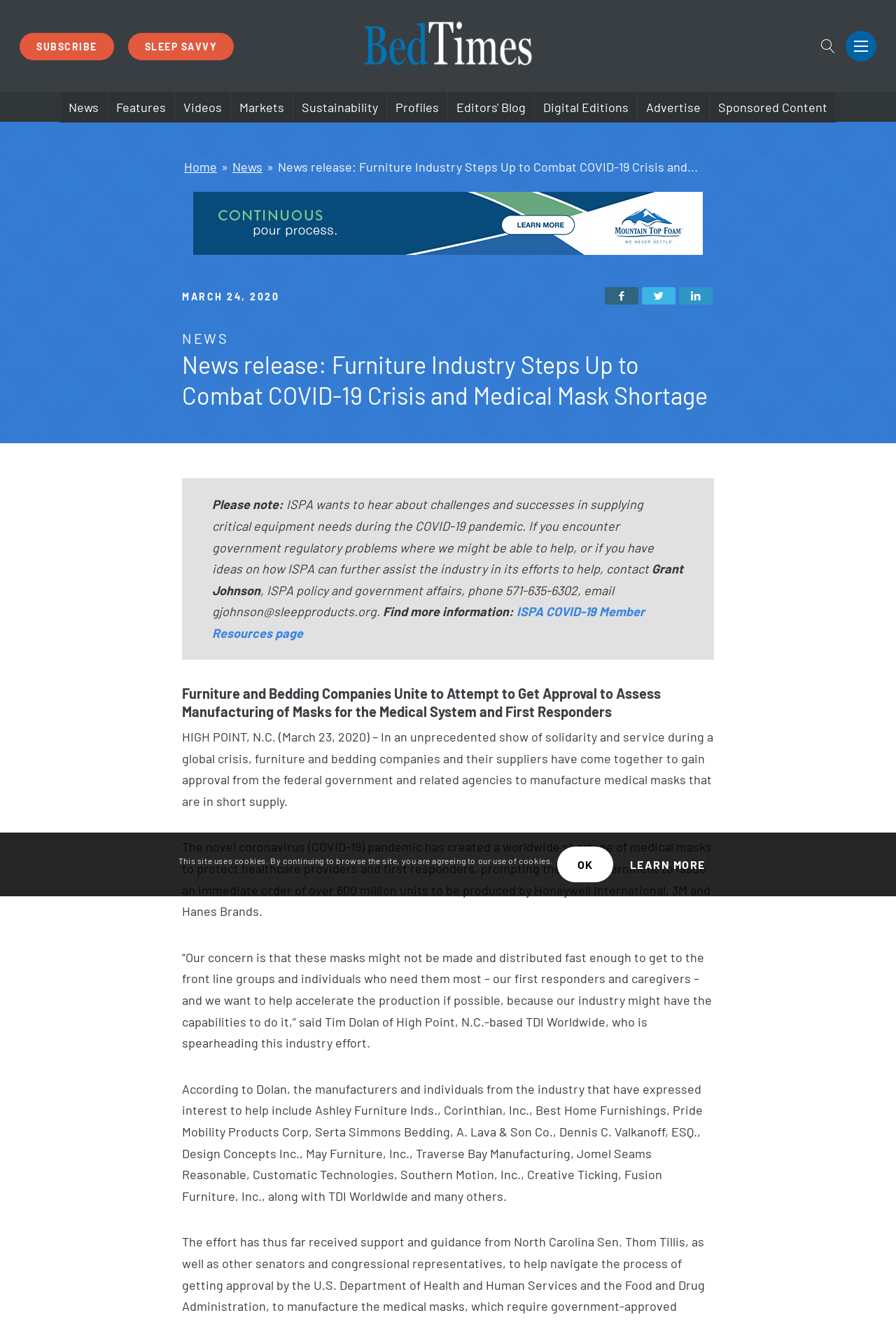Please identify the bounding box coordinates of the element that needs to be clicked to execute the following command: "Subscribe to the newsletter". Provide the bounding box using four float numbers between 0 and 1, formatted as [left, top, right, bottom].

[0.022, 0.025, 0.127, 0.045]